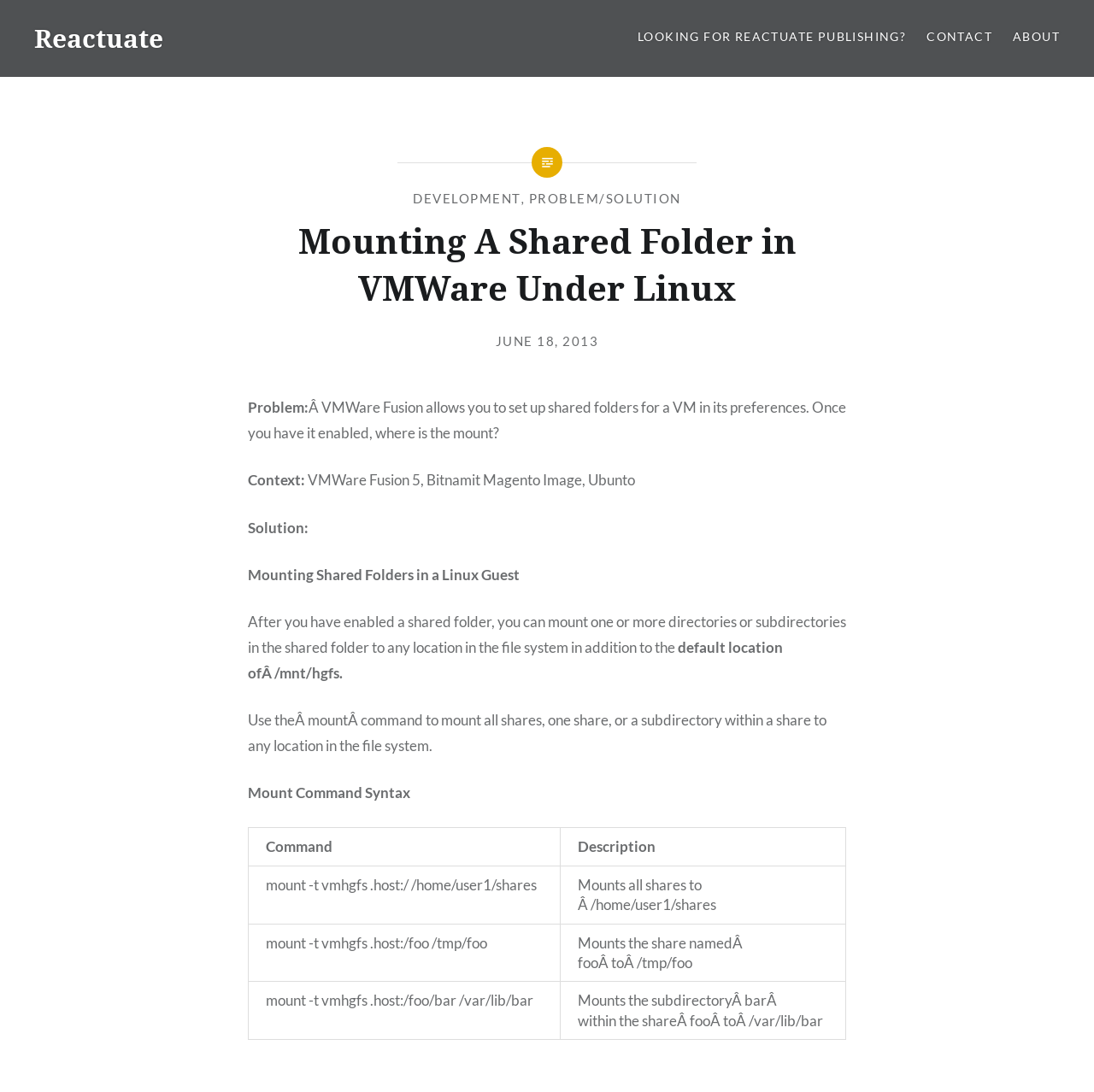What is the default location of the shared folder mount?
Provide a thorough and detailed answer to the question.

The default location of the shared folder mount is specified as '/mnt/hgfs' which is mentioned in the webpage as the default location where the shared folder is mounted.